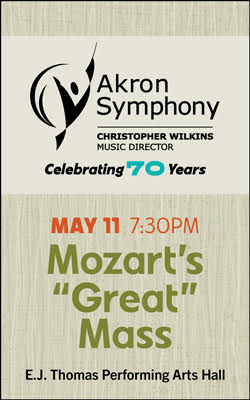What is the date of the performance?
Could you give a comprehensive explanation in response to this question?

The date 'MAY 11' is highlighted in the graphic, indicating that the performance of Mozart's 'Great' Mass will take place on this date.